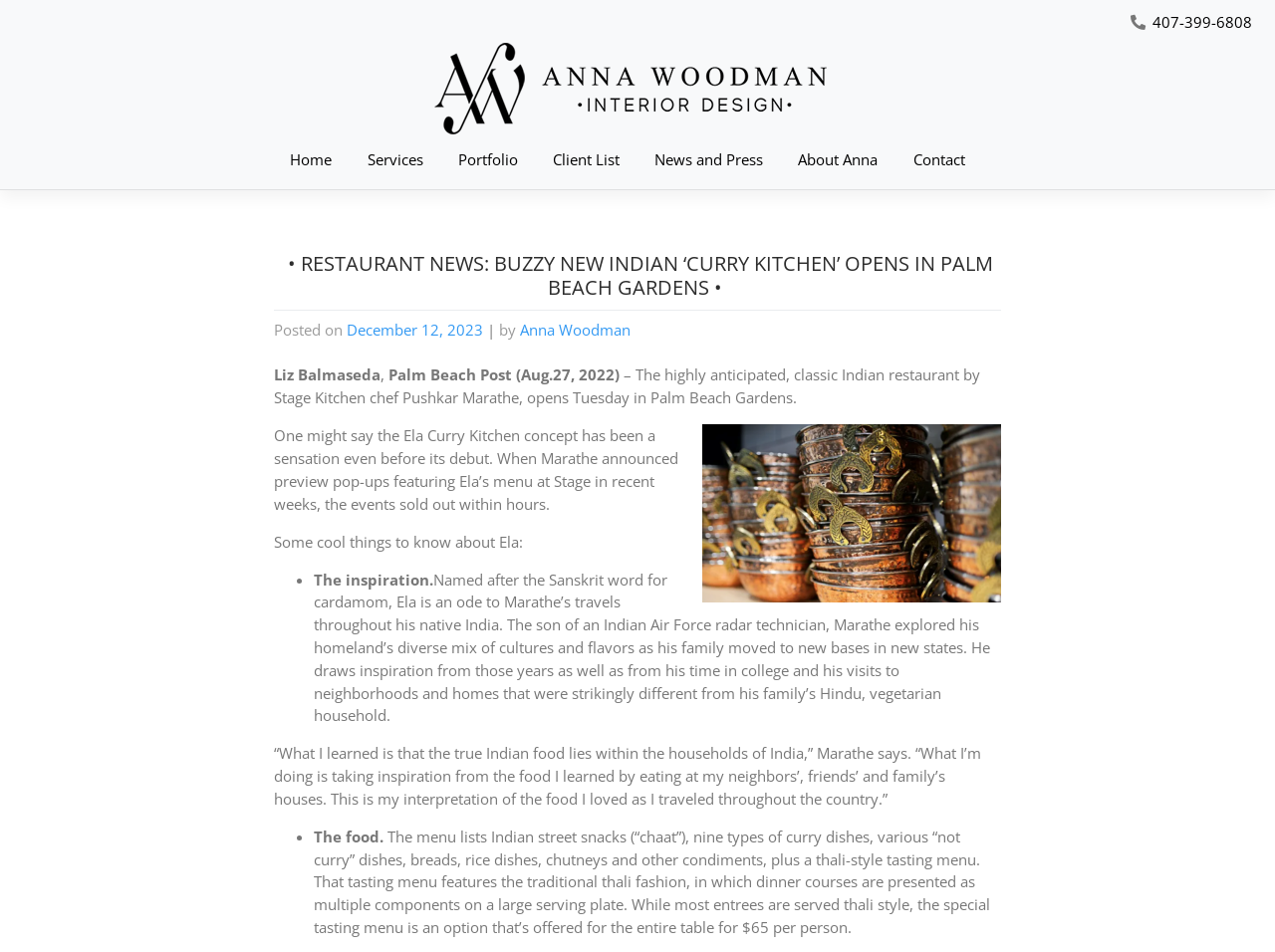Please find the top heading of the webpage and generate its text.

RESTAURANT NEWS: BUZZY NEW INDIAN ‘CURRY KITCHEN’ OPENS IN PALM BEACH GARDENS